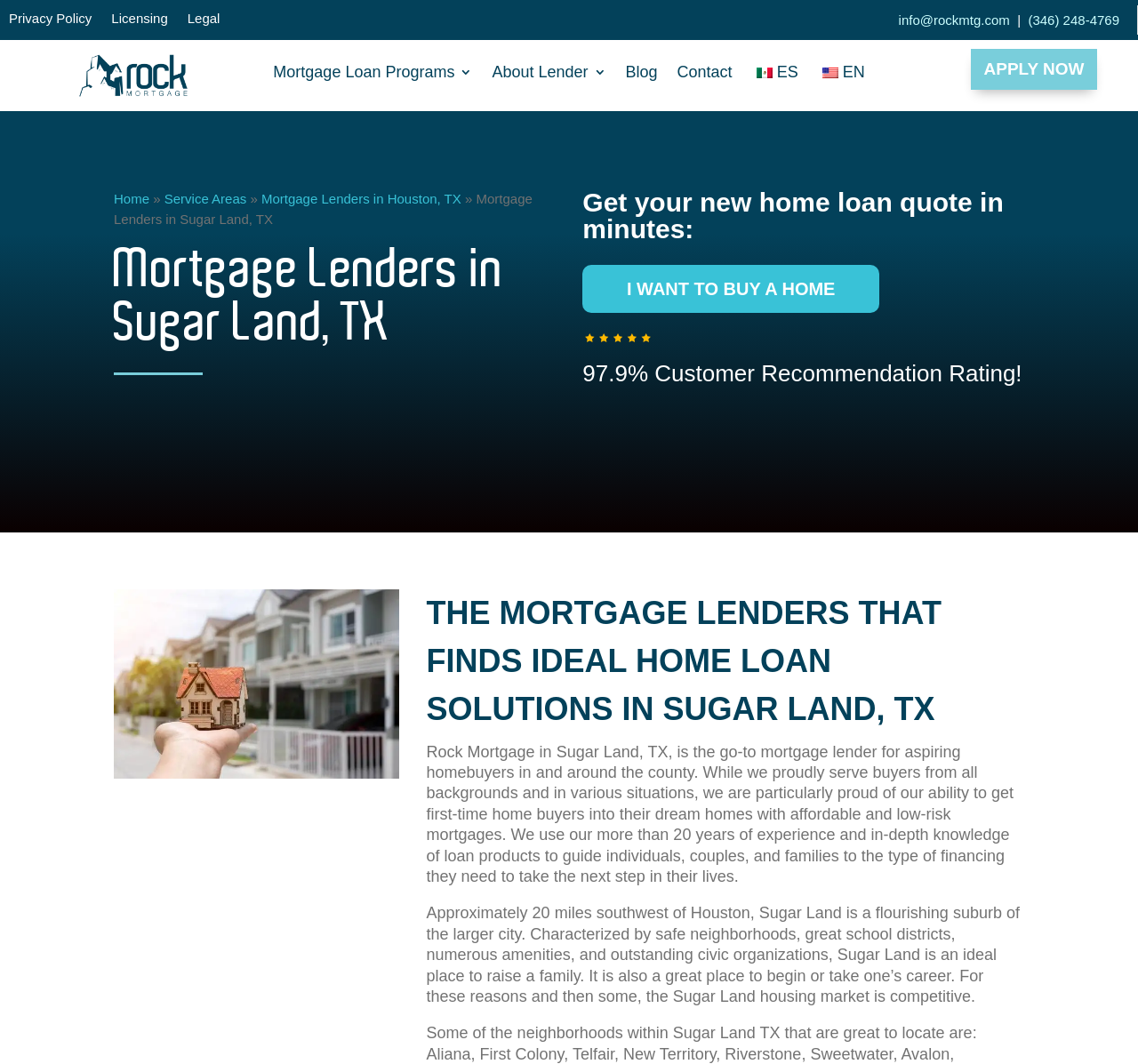What is the location of the mortgage lender?
Answer the question with a single word or phrase by looking at the picture.

Sugar Land, TX